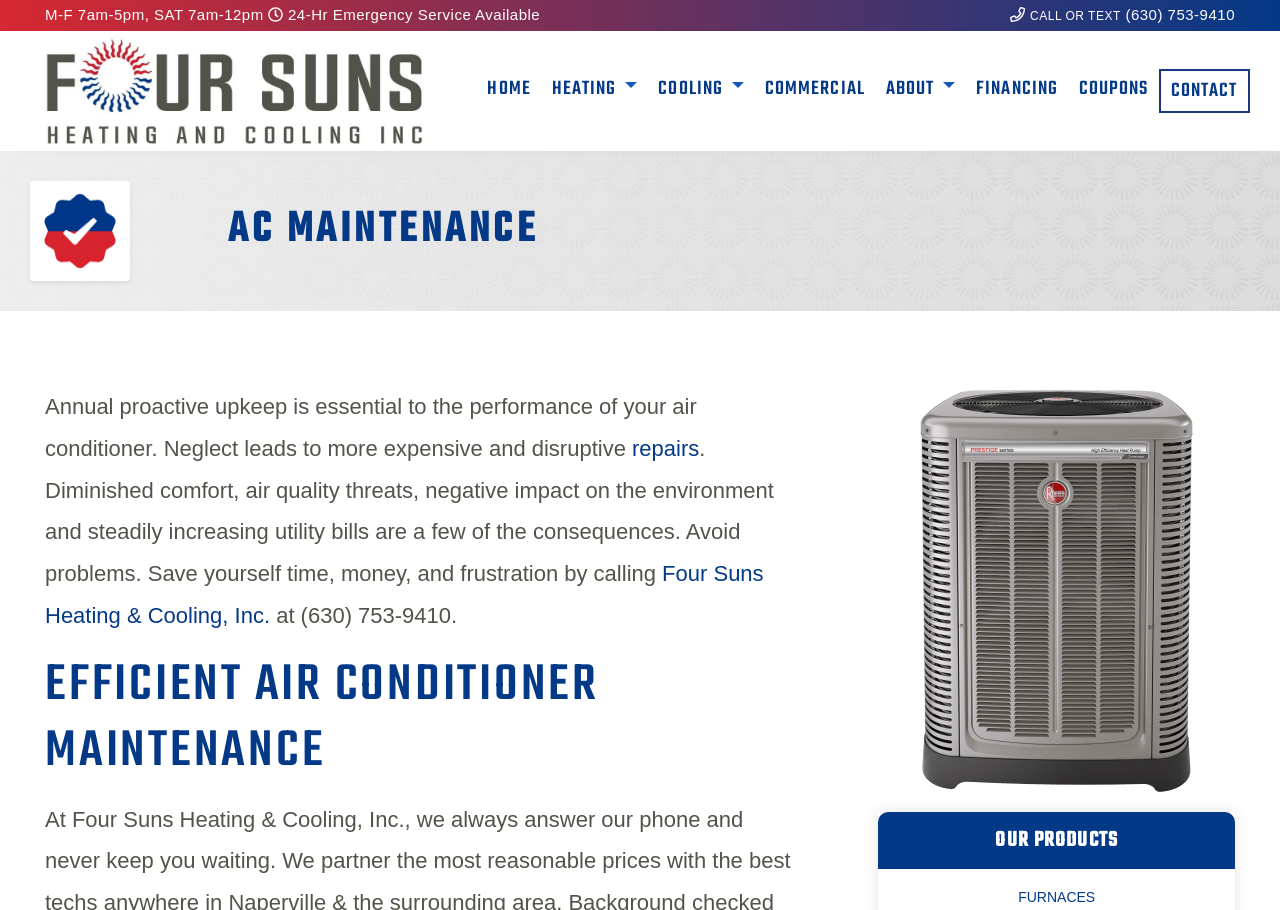Show the bounding box coordinates of the element that should be clicked to complete the task: "Click the HOME link".

[0.373, 0.075, 0.423, 0.12]